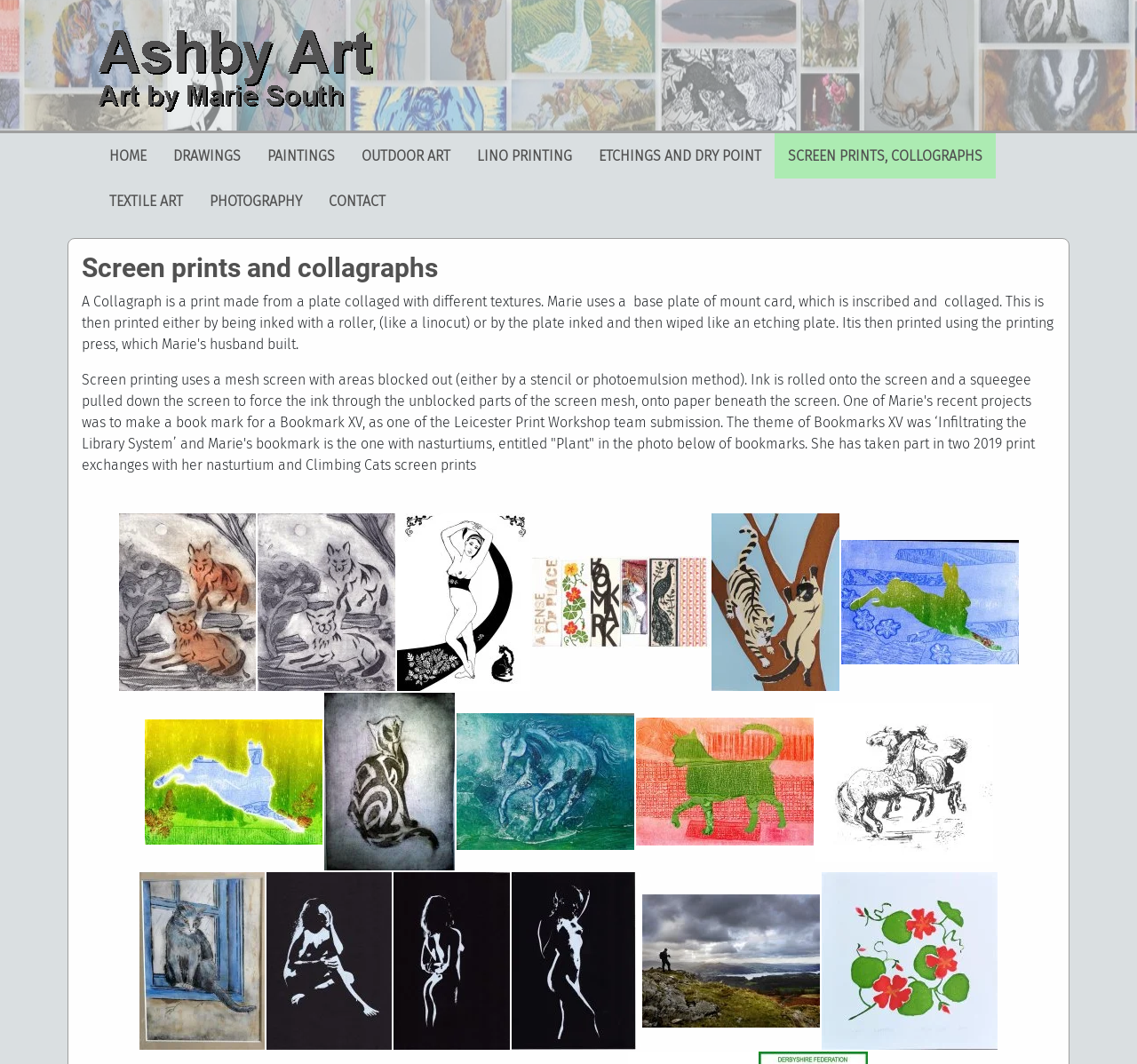Given the element description, predict the bounding box coordinates in the format (top-left x, top-left y, bottom-right x, bottom-right y). Make sure all values are between 0 and 1. Here is the element description: Etchings and Dry Point

[0.515, 0.125, 0.681, 0.168]